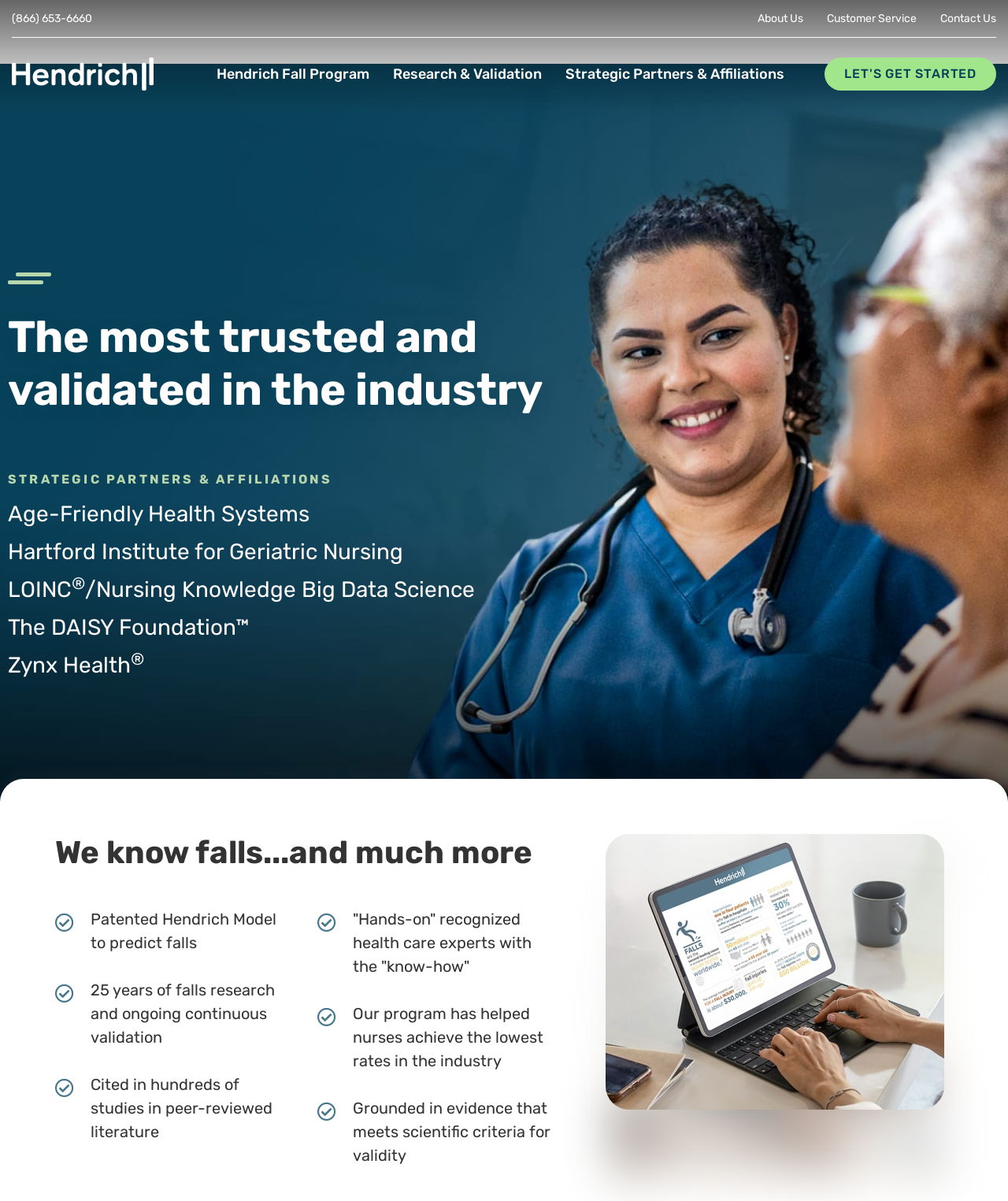What is the name of the foundation mentioned on the webpage?
Give a detailed and exhaustive answer to the question.

I found the foundation name by scanning the webpage content, where I saw a StaticText element with the text 'The DAISY Foundation™'. This element is located below the heading 'STRATEGIC PARTNERS & AFFILIATIONS'.